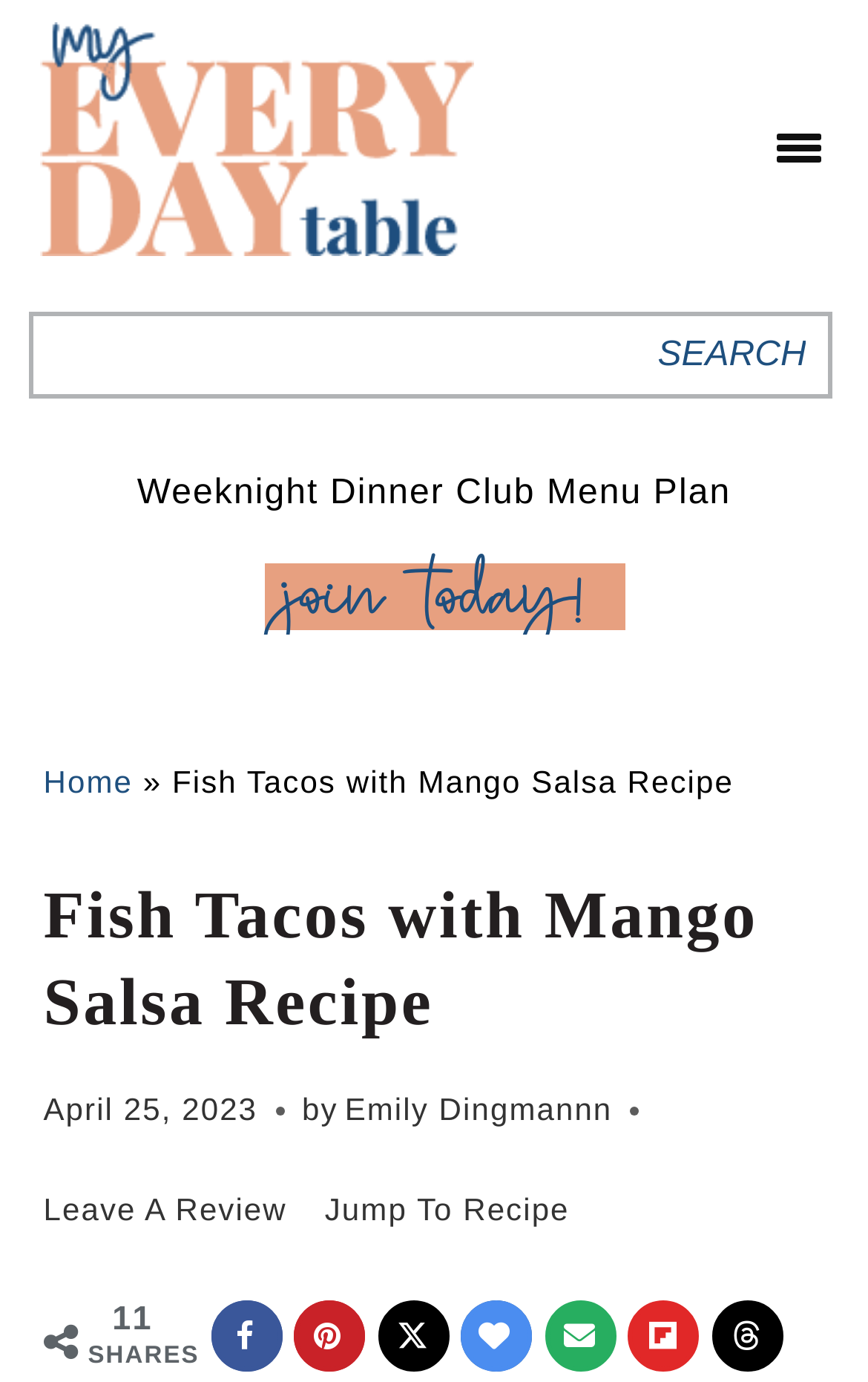Explain the webpage's layout and main content in detail.

This webpage is a recipe page for "Fish Tacos with Mango Salsa" on the website "My Everyday Table". At the top left corner, there is a logo of "My Everyday Table" with a link to the website's homepage. Next to the logo, there is a search bar with a search button on the right side. 

Below the search bar, there is a menu plan title "Weeknight Dinner Club Menu Plan" and a call-to-action link "join today!" on the right side. The main content of the page is the recipe, which is divided into sections. The title of the recipe "Fish Tacos with Mango Salsa Recipe" is prominently displayed, followed by the date "April 25, 2023" and the author's name "Emily Dingmann". 

There are several links and buttons on the page, including "Jump To Recipe", "Leave A Review", and social media sharing buttons such as Facebook, Pinterest, and others. The page also displays the number of shares, which is 11.